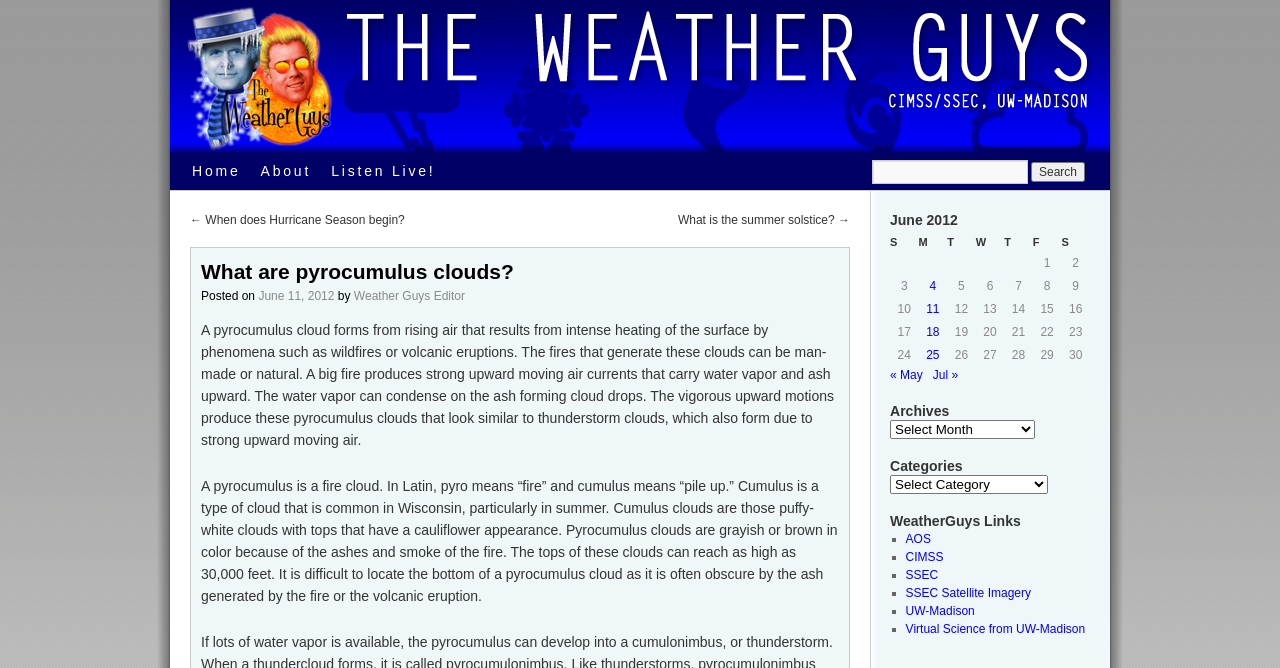Determine the bounding box coordinates for the clickable element to execute this instruction: "Go to Home page". Provide the coordinates as four float numbers between 0 and 1, i.e., [left, top, right, bottom].

[0.142, 0.228, 0.196, 0.284]